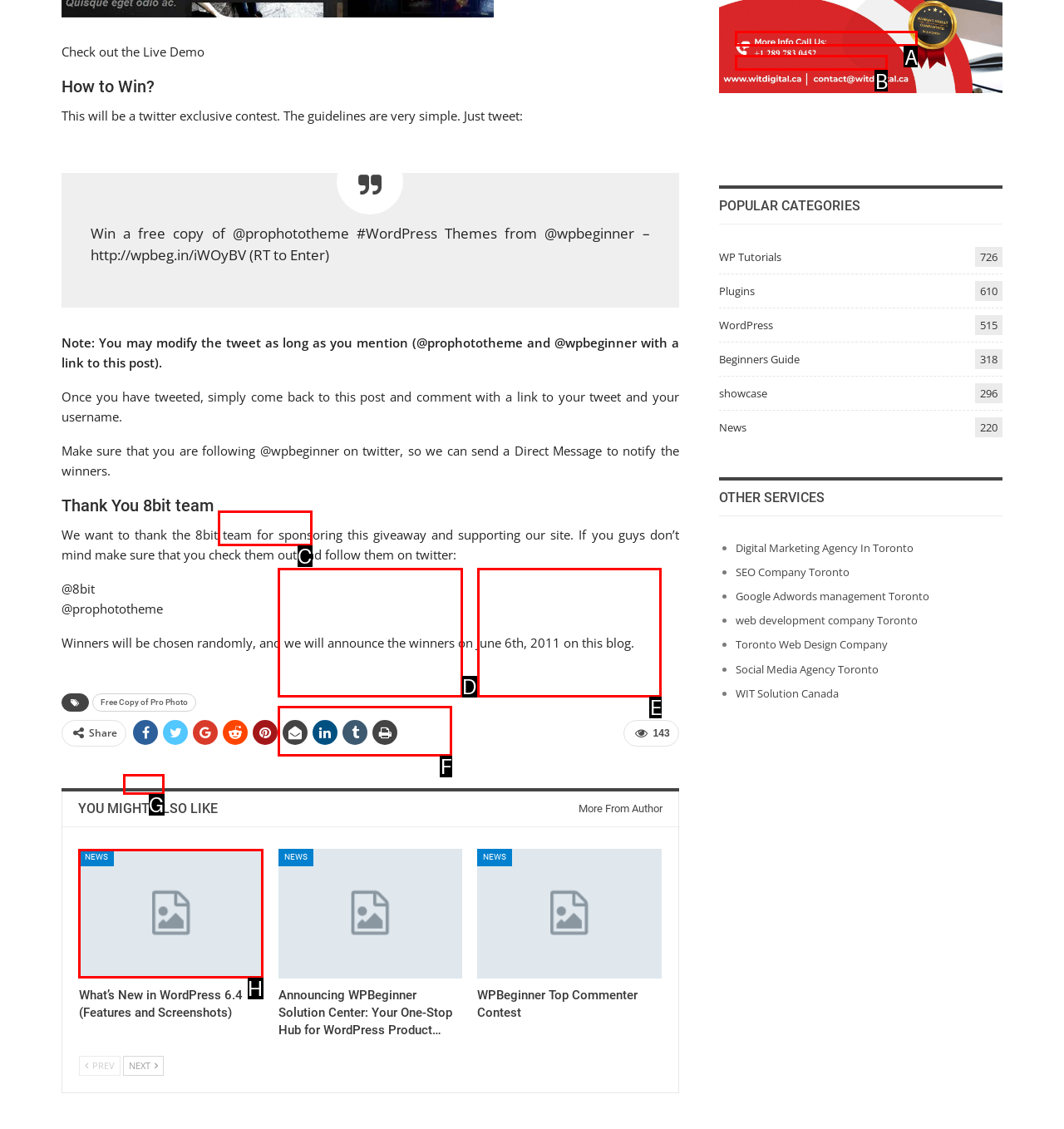Which option should you click on to fulfill this task: Read more about 'What’s New in WordPress 6.4'? Answer with the letter of the correct choice.

H